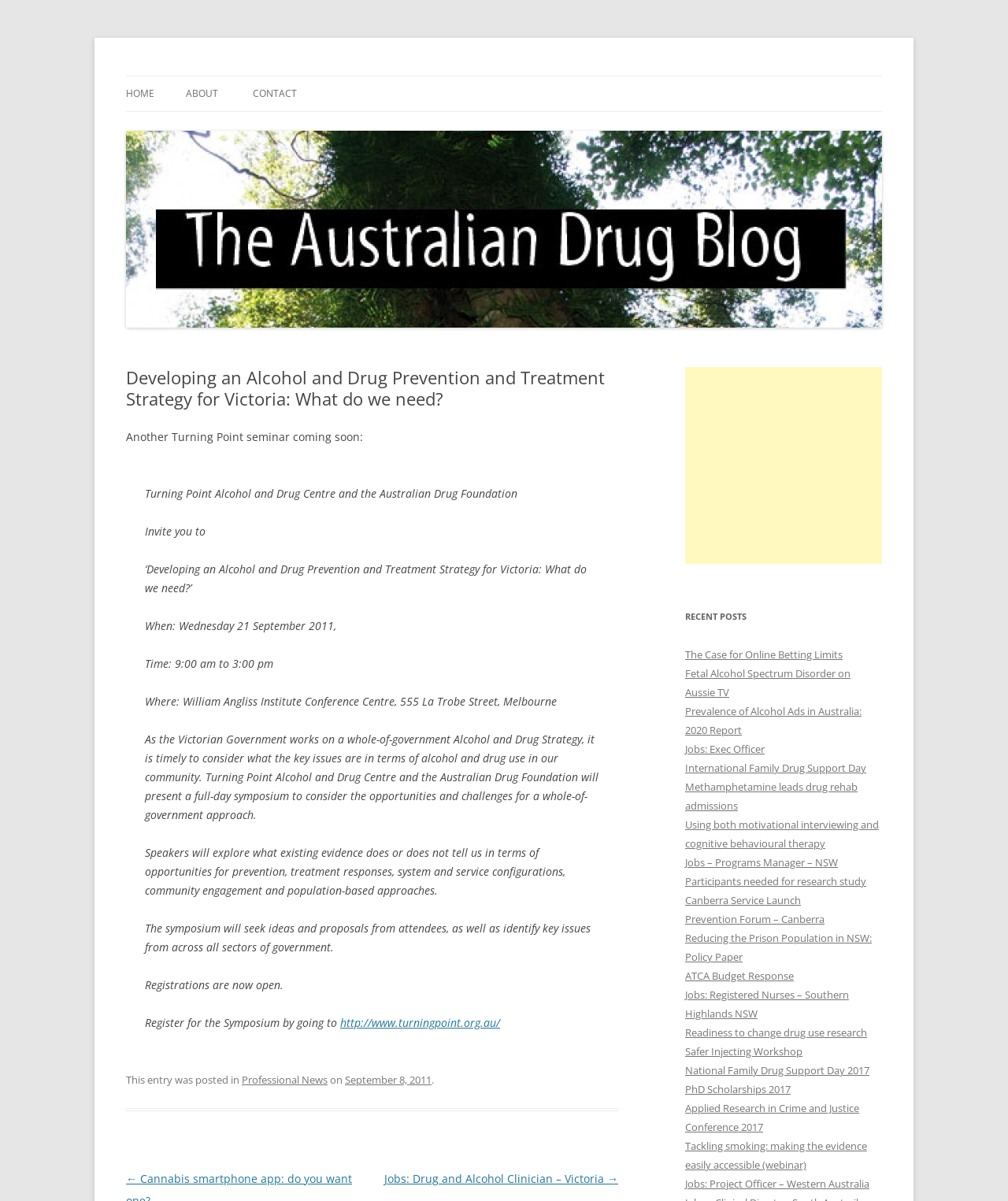Elaborate on the webpage's design and content in a detailed caption.

The webpage is a blog post from the Australian Drug Blog, with a title "Developing an Alcohol and Drug Prevention and Treatment Strategy for Victoria: What do we need?" The top section of the page features a header with the blog's title and a navigation menu with links to "HOME", "ABOUT", and "CONTACT". Below the header, there is a large image with the blog's title.

The main content of the page is a blog post announcing an upcoming seminar, "Developing an Alcohol and Drug Prevention and Treatment Strategy for Victoria: What do we need?", organized by Turning Point Alcohol and Drug Centre and the Australian Drug Foundation. The post provides details about the seminar, including the date, time, location, and a brief description of the event.

The post is divided into several sections, with headings and paragraphs of text. There are also several links to register for the seminar and to visit the Turning Point website.

To the right of the main content, there is a sidebar with several sections, including "RECENT POSTS" and "Post navigation". The "RECENT POSTS" section lists 20 recent blog posts with links to each post. The "Post navigation" section has a link to a previous post.

At the bottom of the page, there is a footer section with a copyright notice and a link to the blog's main page.

There is also an advertisement iframe embedded in the page, located to the right of the main content.

Overall, the webpage is a blog post announcing an upcoming seminar, with a clear and organized layout, and several links to related resources and recent blog posts.